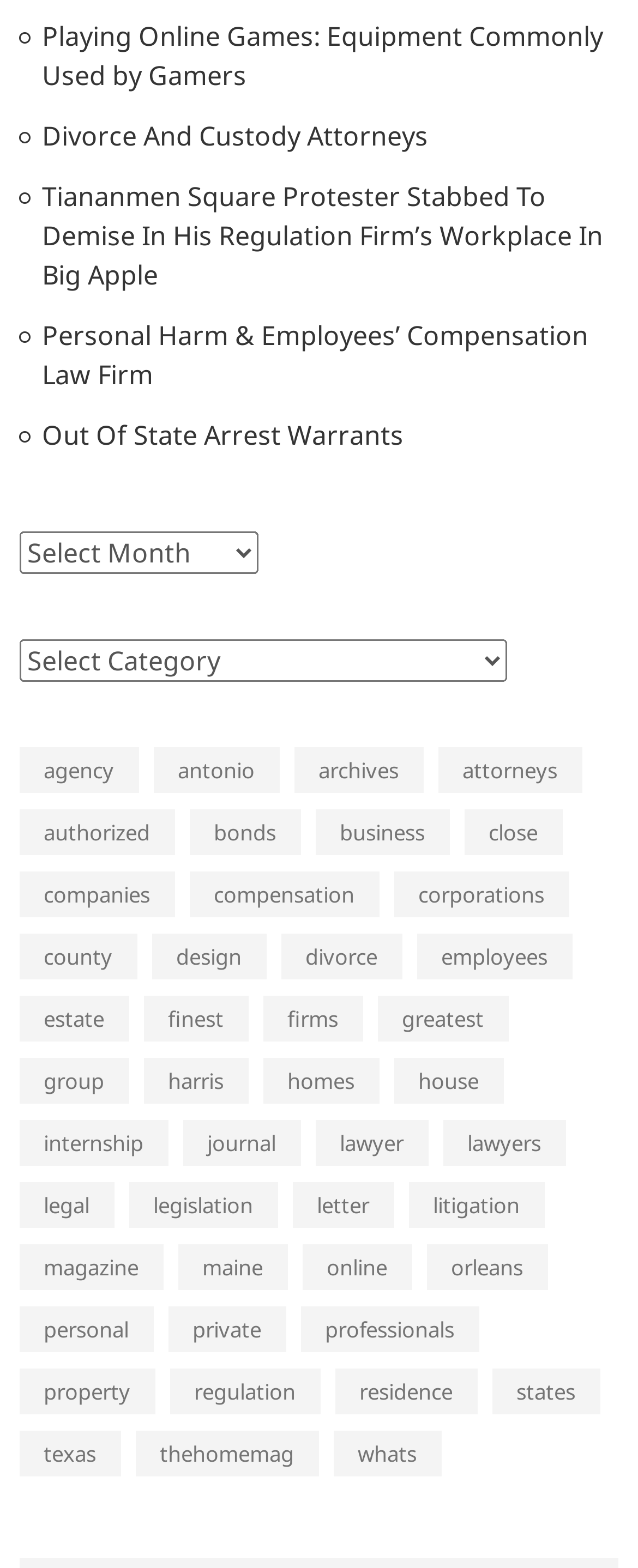Please give a one-word or short phrase response to the following question: 
What is the topic with the fewest items?

10 items